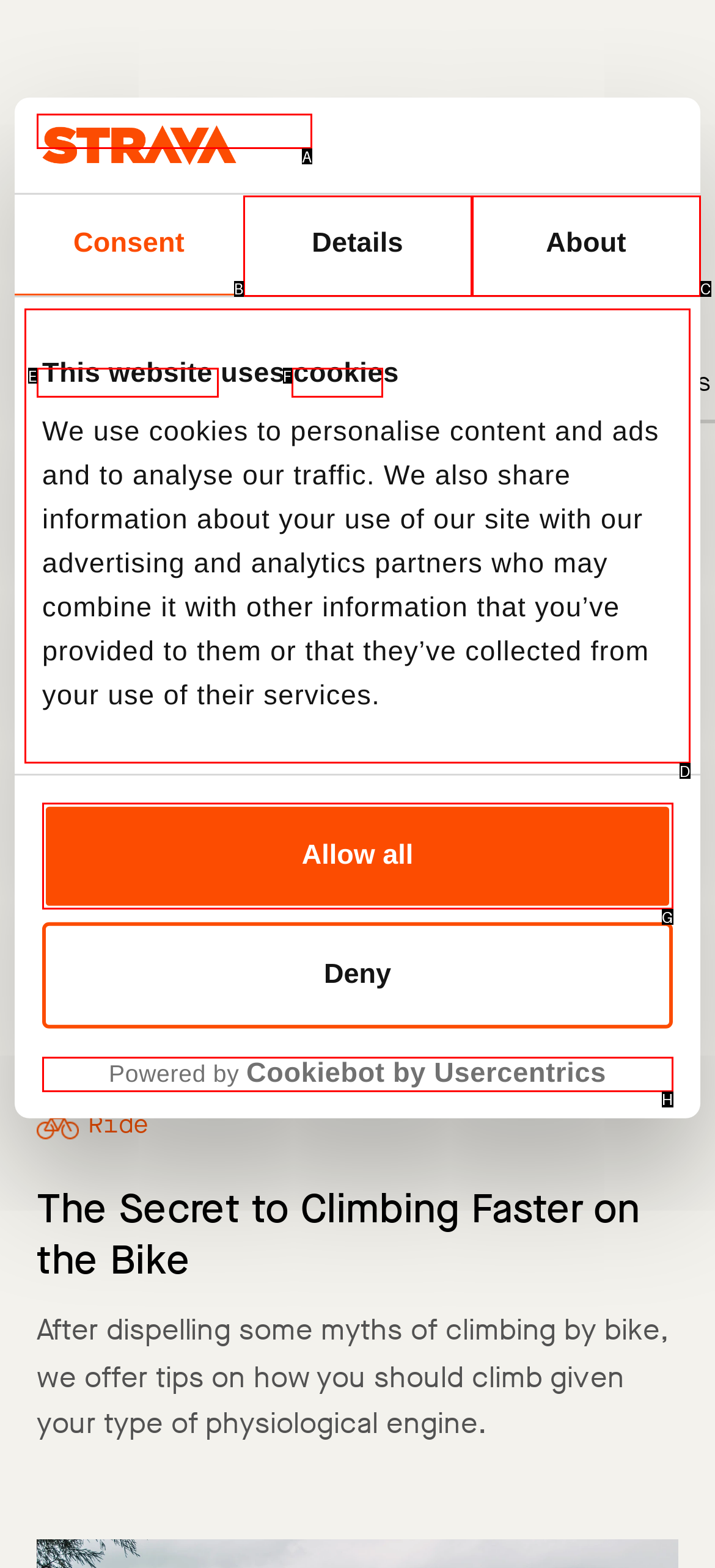Choose the letter of the UI element that aligns with the following description: Powered by Cookiebot by Usercentrics
State your answer as the letter from the listed options.

H